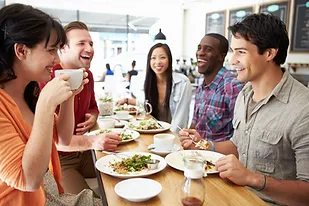What is the woman doing with the cup?
Use the image to give a comprehensive and detailed response to the question.

According to the caption, one of the women is sipping from a cup, and her delighted expression suggests that she is enjoying her drink.